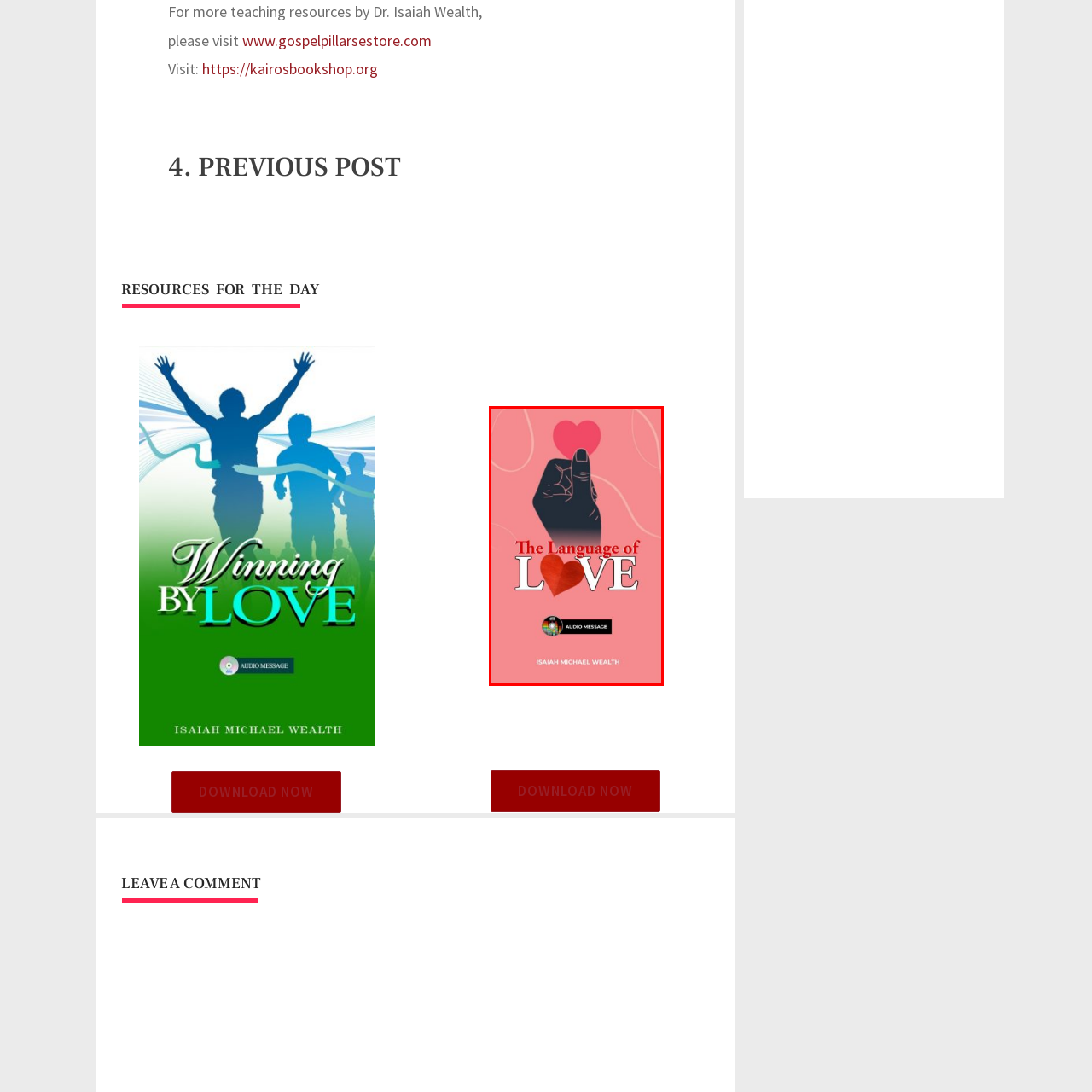Direct your attention to the section outlined in red and answer the following question with a single word or brief phrase: 
What is the object being held by the stylized hand?

A red heart